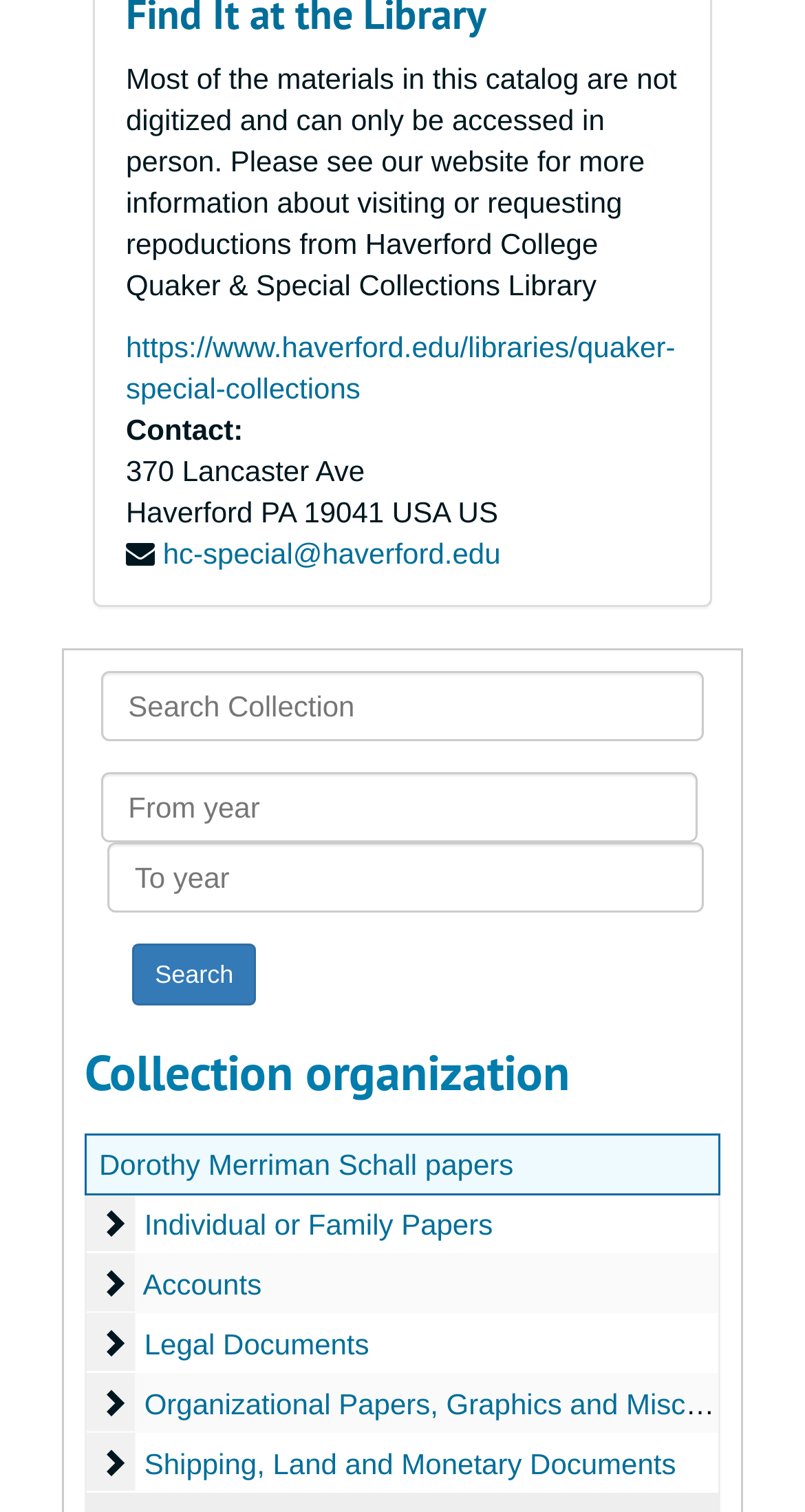Respond to the question below with a concise word or phrase:
What is the address of Haverford College Quaker & Special Collections Library?

370 Lancaster Ave, Haverford, PA 19041